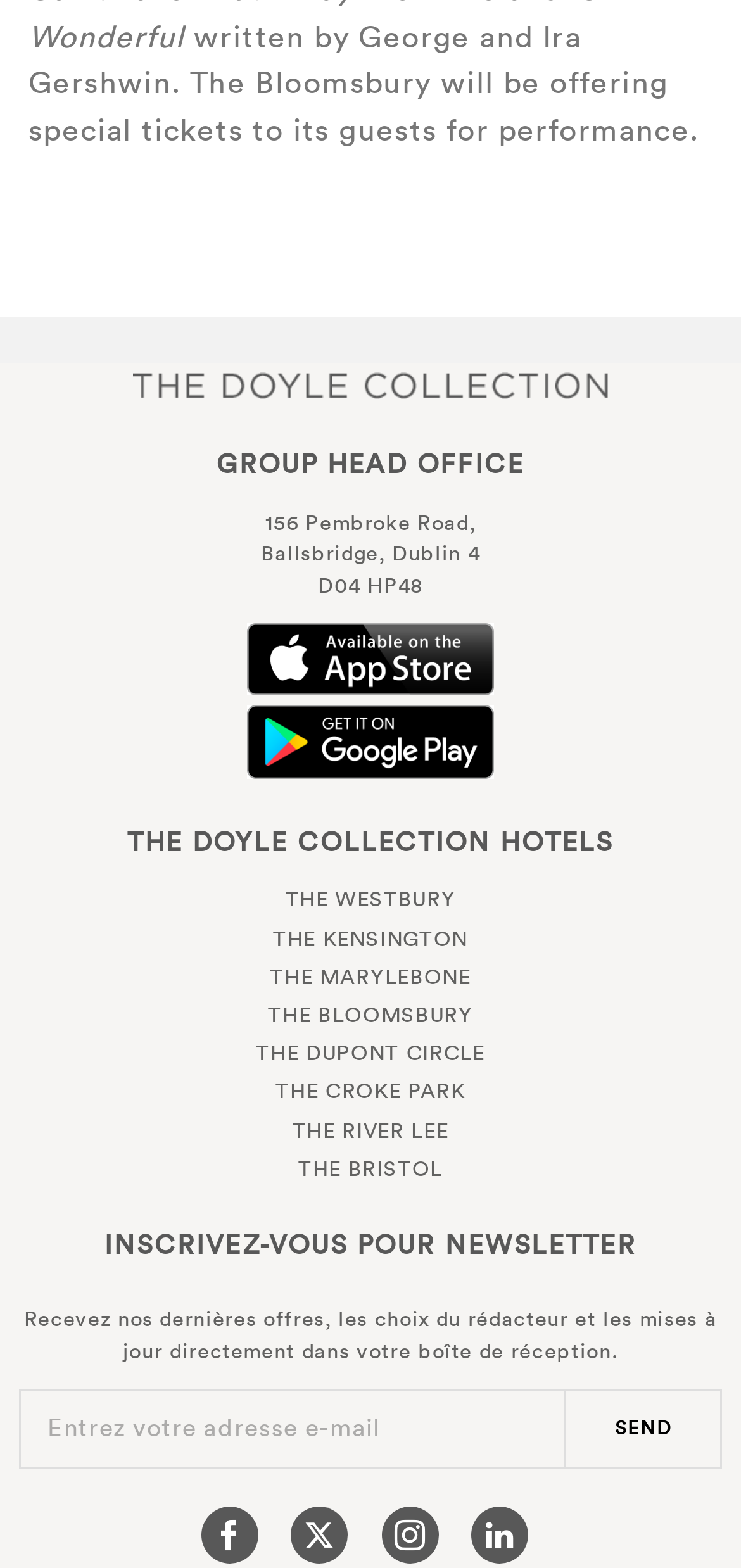Bounding box coordinates are specified in the format (top-left x, top-left y, bottom-right x, bottom-right y). All values are floating point numbers bounded between 0 and 1. Please provide the bounding box coordinate of the region this sentence describes: alt="Google Play App Download Button"

[0.333, 0.45, 0.667, 0.496]